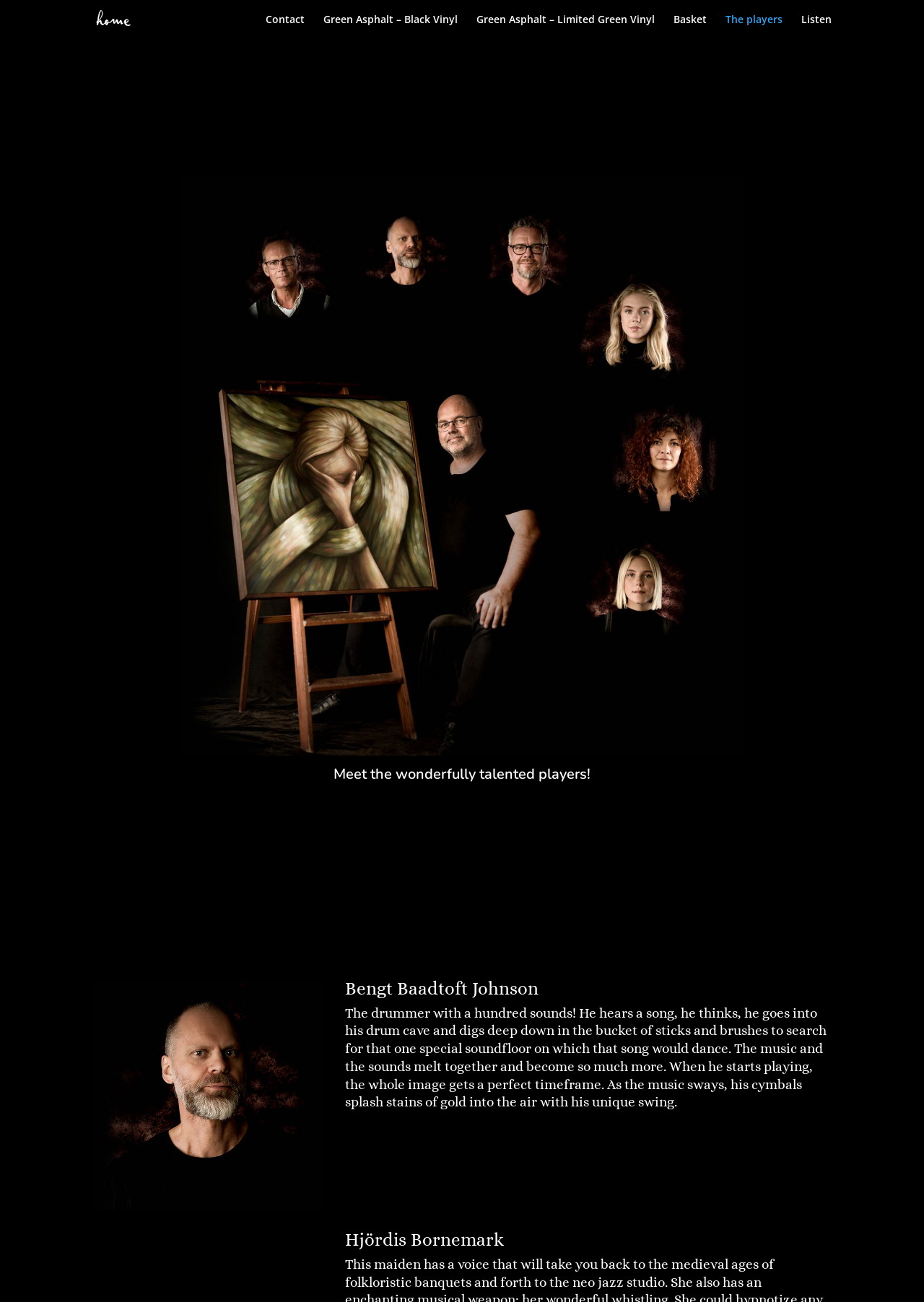How many players are featured on this page?
Provide an in-depth and detailed answer to the question.

I found two player profiles, one for Bengt Baadtoft Johnson and one for Hjördis Bornemark, indicating that there are at least two players featured on this page.